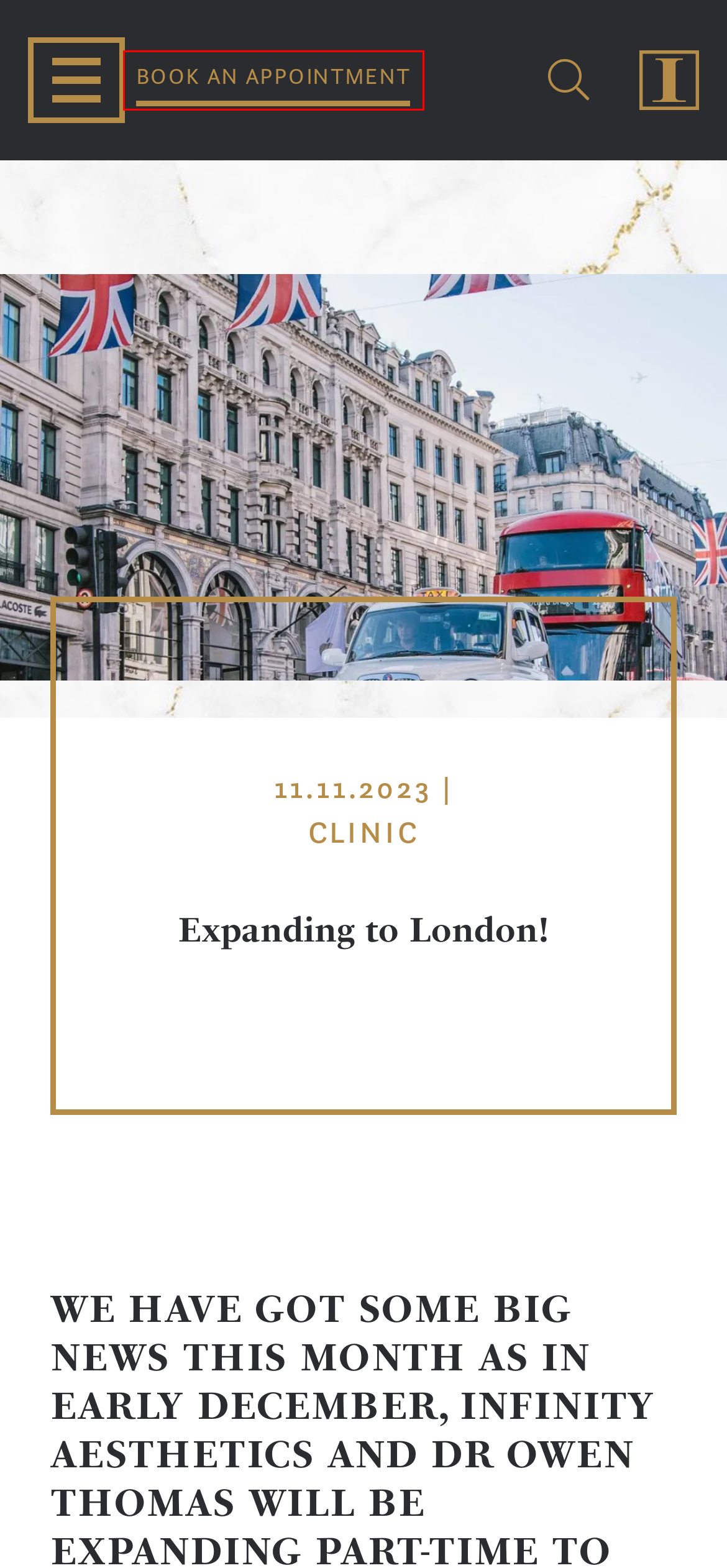Analyze the webpage screenshot with a red bounding box highlighting a UI element. Select the description that best matches the new webpage after clicking the highlighted element. Here are the options:
A. Can You Get Rid of Marionette Lines? - Infinity Aesthetics
B. Aesthetic Clinic London and Swansea | Infinity Aesthetics
C. Client Stories from Aesthetic Clinics | InDesk
D. Online Booking
E. What Vitamin Deficiency Causes Sagging Skin? - Infinity Aesthetics
F. Owen Thomas, Author at Infinity Aesthetics
G. Privacy & Cookie Policy | Infinity Aesthetics | Swansea Cosmetic Clinic
H. Terms & Conditions | Infinity Aesthetics | Swansea Injectable Cosmetics

D